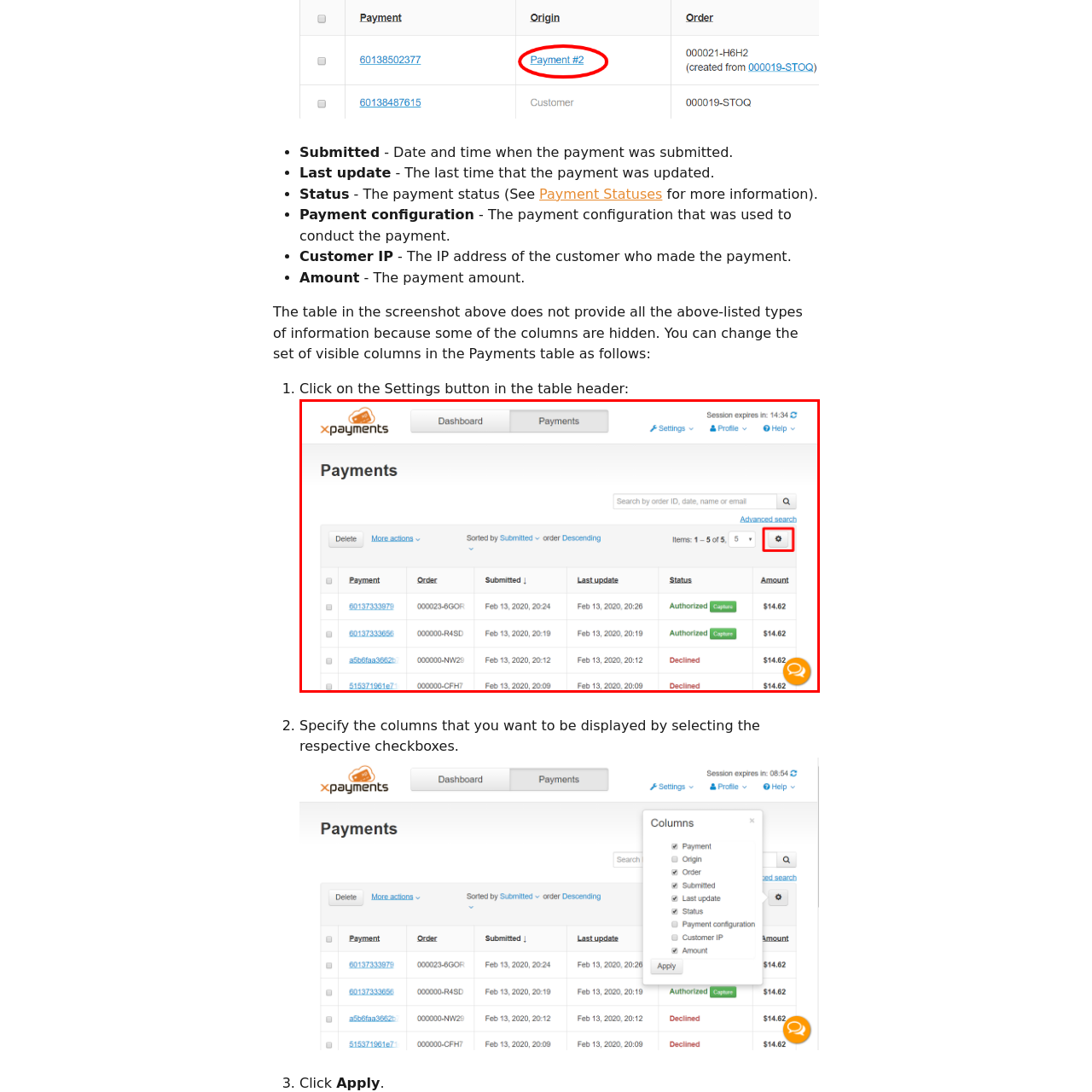Look at the photo within the red outline and describe it thoroughly.

The image displays the "Payments" section of the Xpayments dashboard. It features a table listing transaction details, including columns for Payment ID, Order Number, Submission Date, Last Update, Status, and Amount. The top right corner includes a gear icon, suggesting options for customizing the view or settings related to the payments displayed. The table shows five payment entries, with some marked as "Authorized" and others as "Declined," alongside their respective amounts. Each entry provides crucial information for payment management and tracking, assisting users in monitoring transactions effectively.